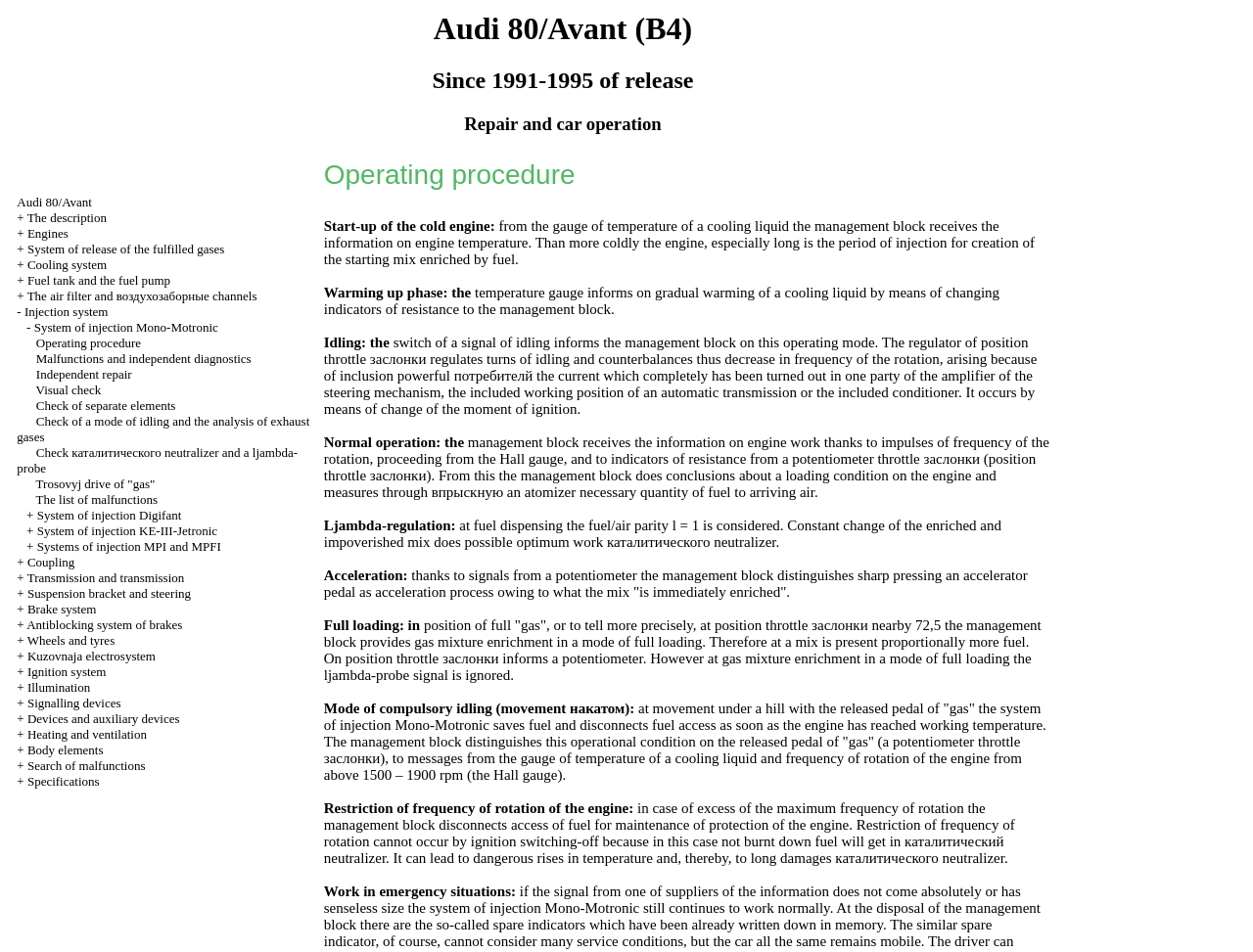What is the purpose of the ljambda-regulation system?
Please provide a comprehensive answer based on the details in the screenshot.

The webpage describes the ljambda-regulation system as a system that maintains the fuel/air parity l = 1, which is necessary for the optimum work of каталитического neutralizer.